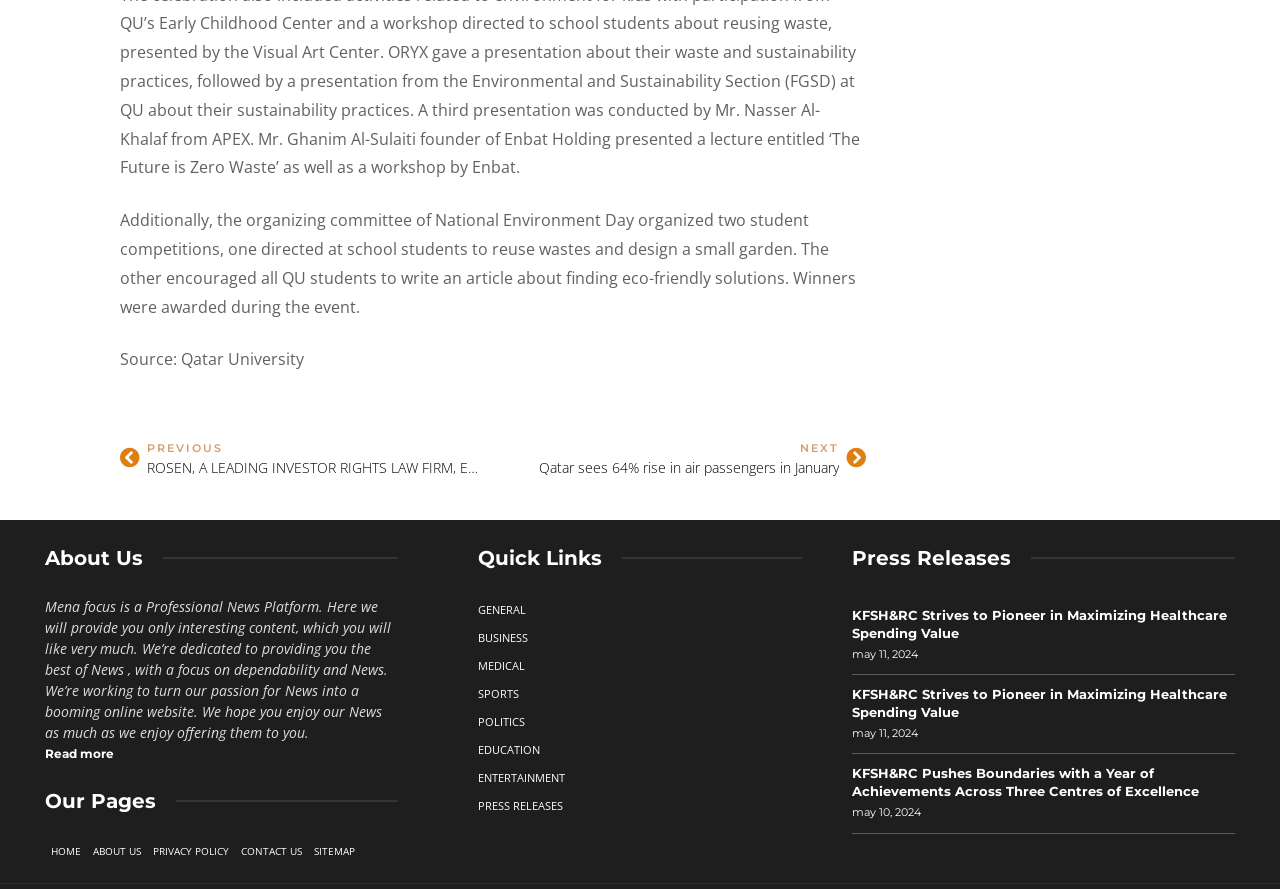Using the information in the image, could you please answer the following question in detail:
How many articles are displayed on the webpage?

I counted the number of article elements on the webpage, which are represented by the elements with IDs 574, 575, and 576. Each of these elements contains a heading and a date, indicating that they are separate articles.